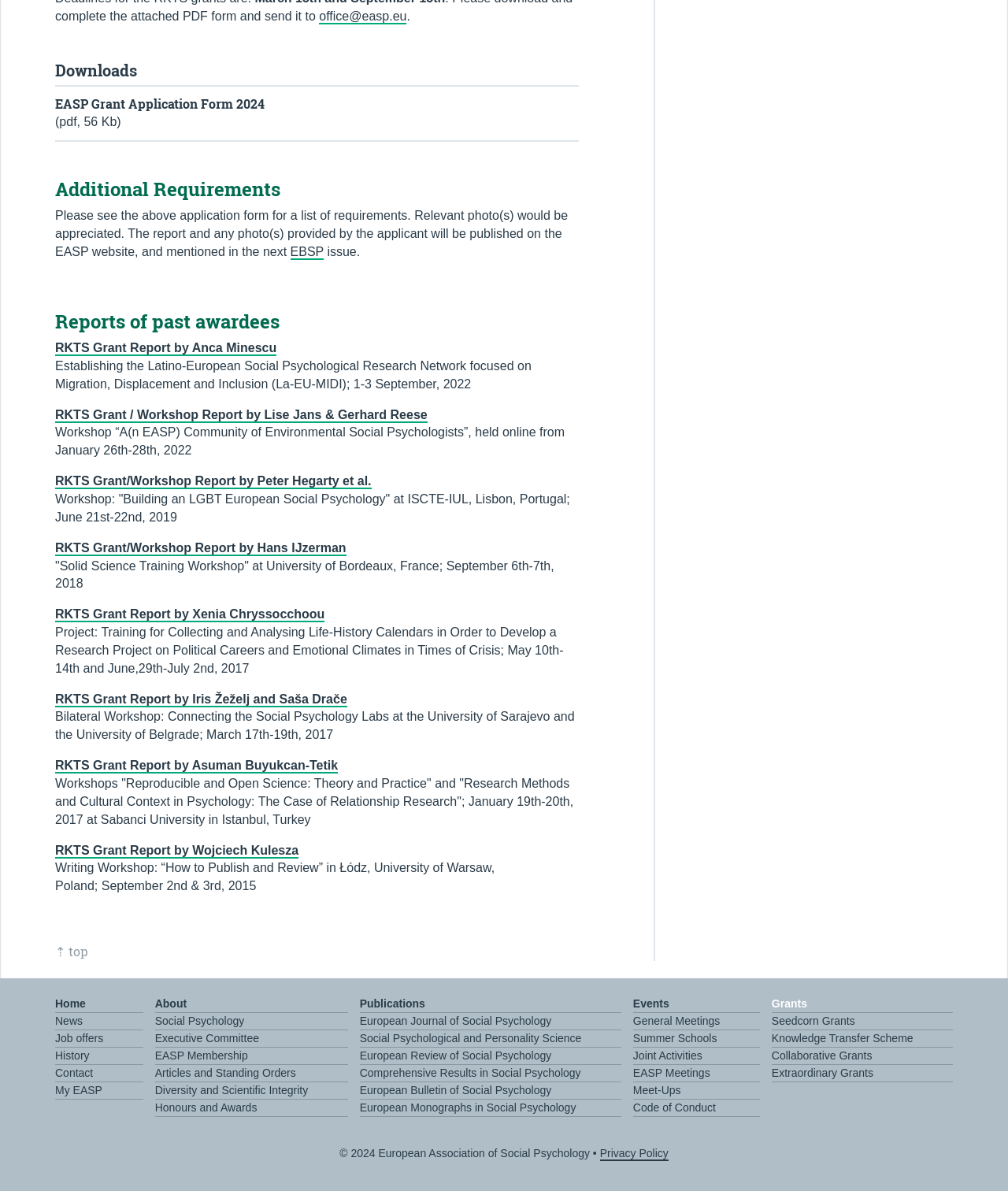What is the copyright year mentioned on the webpage?
Answer the question based on the image using a single word or a brief phrase.

2024